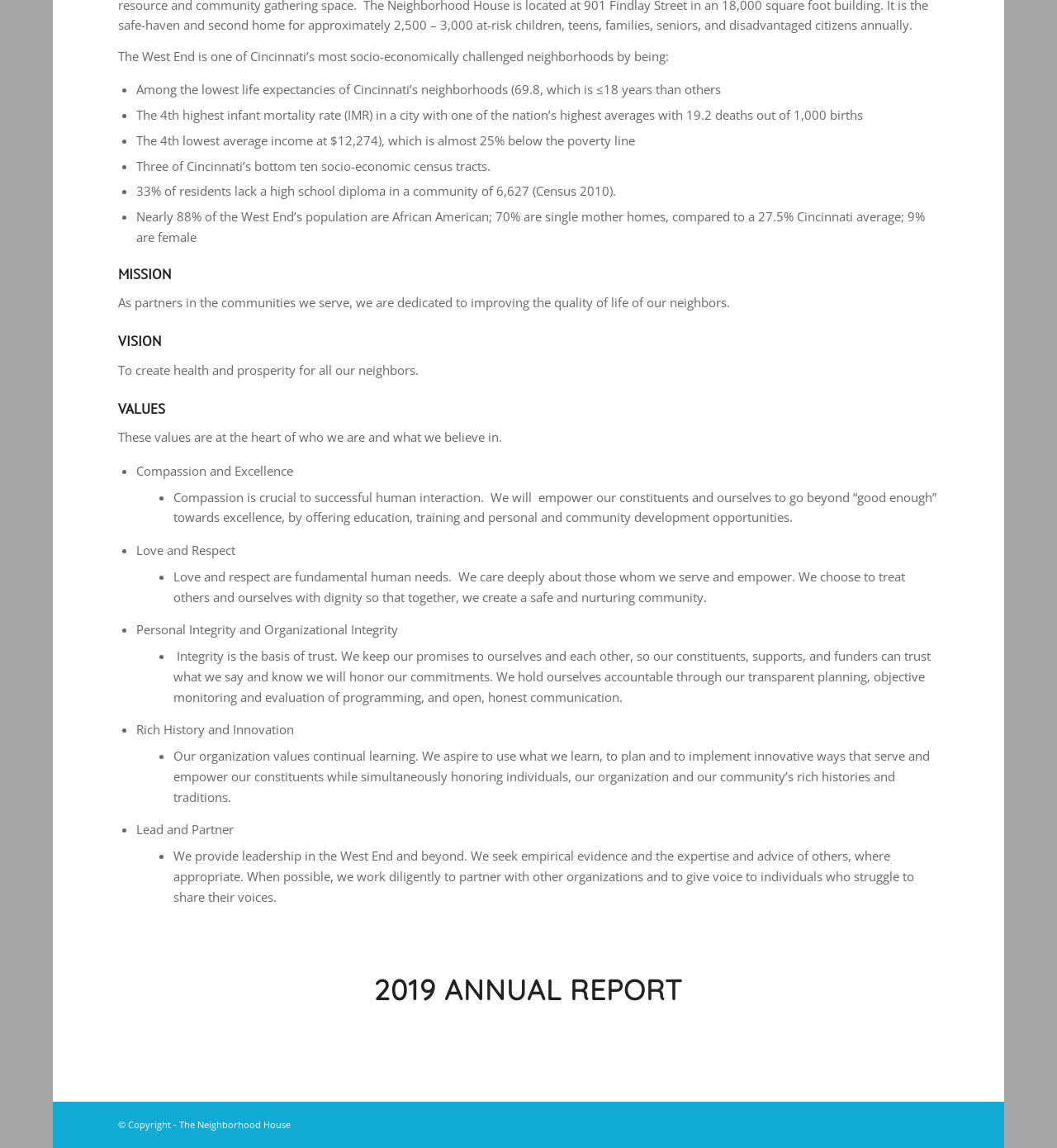Find the bounding box coordinates for the HTML element described in this sentence: "2019 Annual Report". Provide the coordinates as four float numbers between 0 and 1, in the format [left, top, right, bottom].

[0.354, 0.847, 0.646, 0.878]